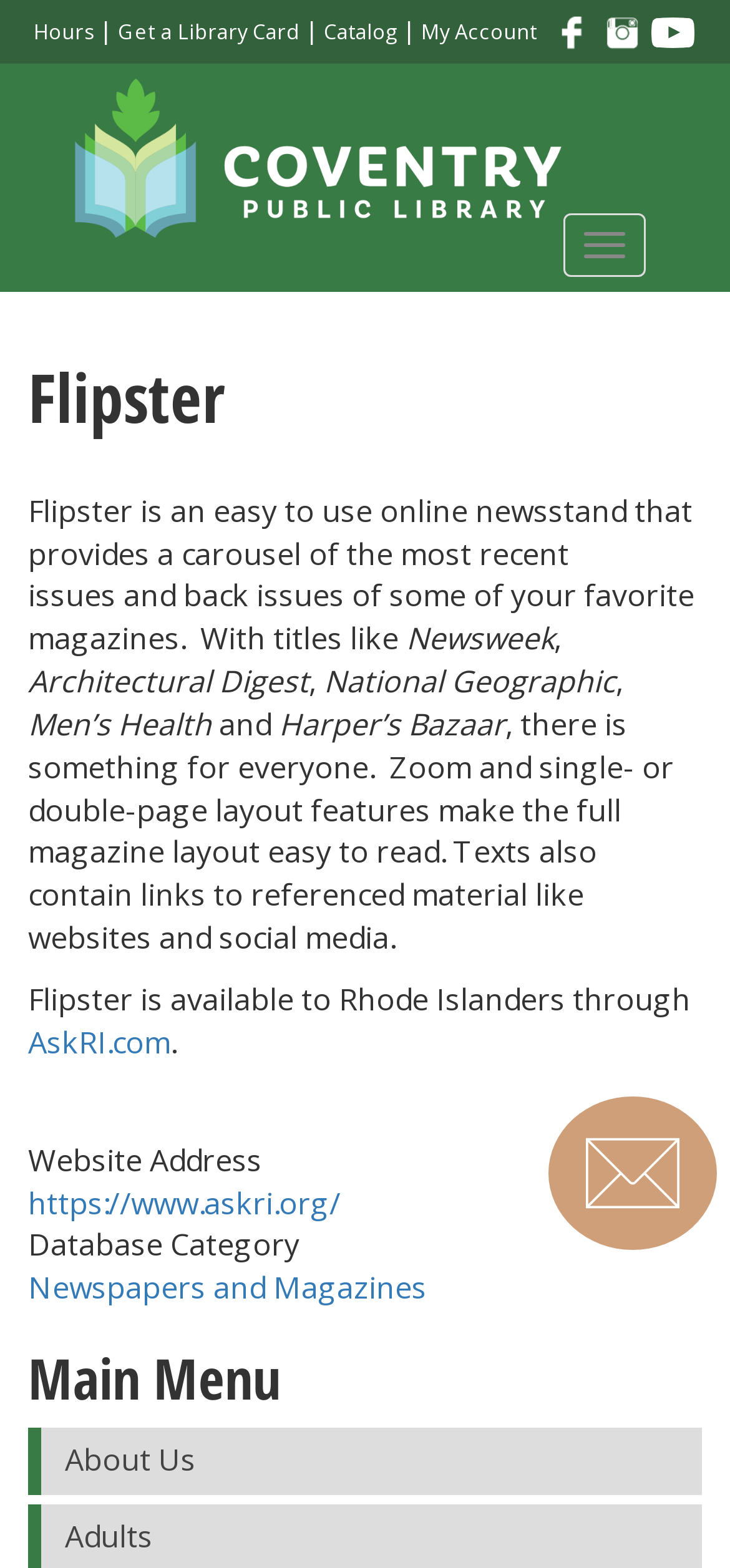Please locate the bounding box coordinates of the element that should be clicked to complete the given instruction: "Click on 'Hours'".

[0.046, 0.011, 0.128, 0.029]